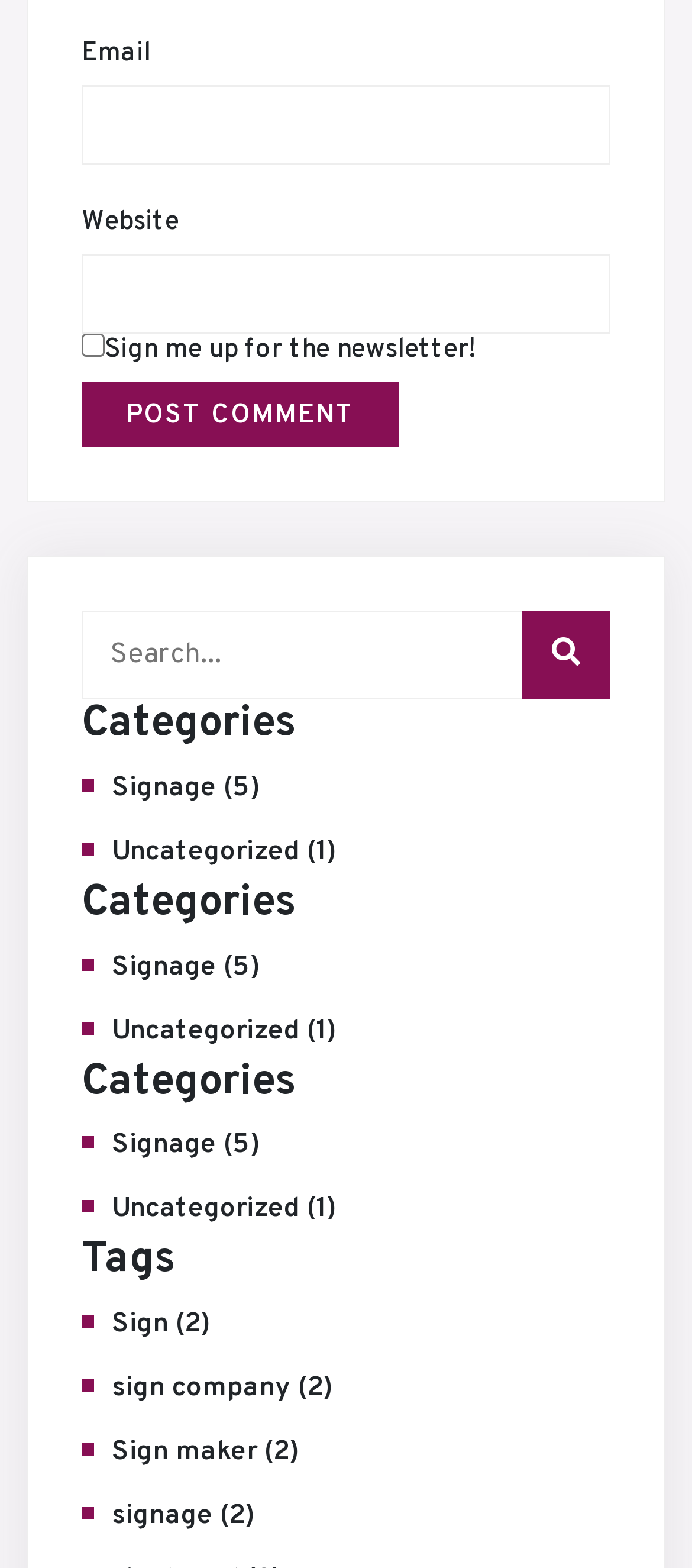Locate the coordinates of the bounding box for the clickable region that fulfills this instruction: "Enter email address".

[0.118, 0.055, 0.882, 0.106]